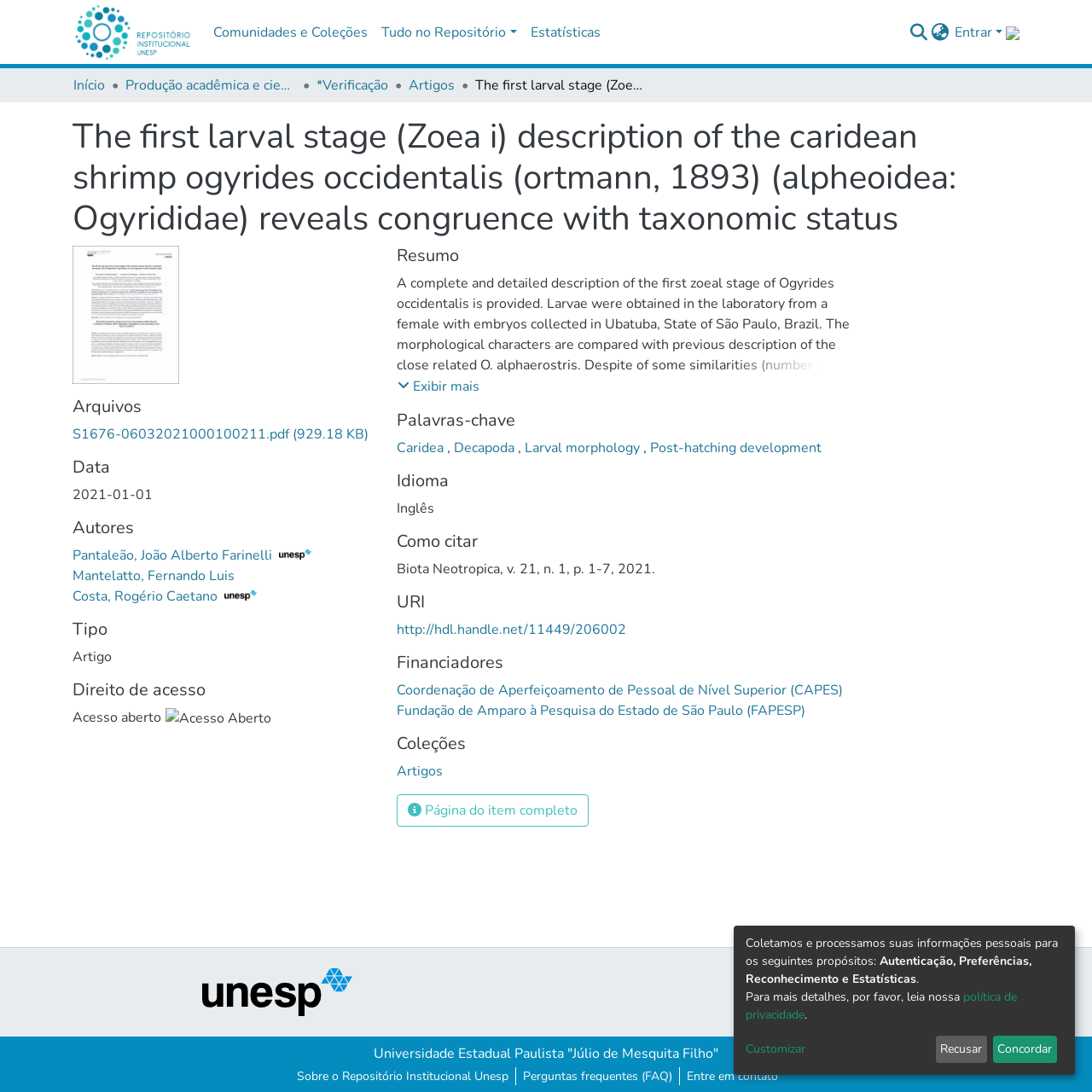Show the bounding box coordinates for the HTML element as described: "Sobre o Repositório Institucional Unesp".

[0.266, 0.977, 0.472, 0.994]